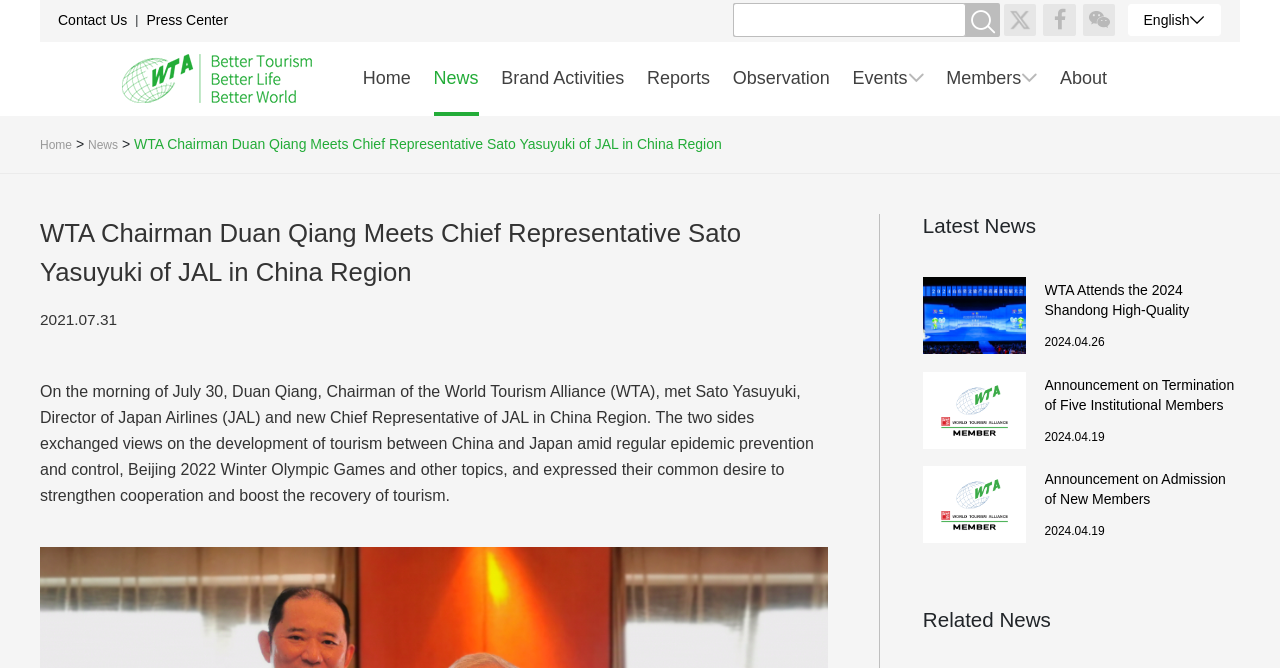What is the language of the webpage?
Examine the webpage screenshot and provide an in-depth answer to the question.

I determined the language of the webpage by looking at the StaticText element with the text 'English' at coordinates [0.893, 0.018, 0.929, 0.042]. This suggests that the webpage is currently set to display content in English.